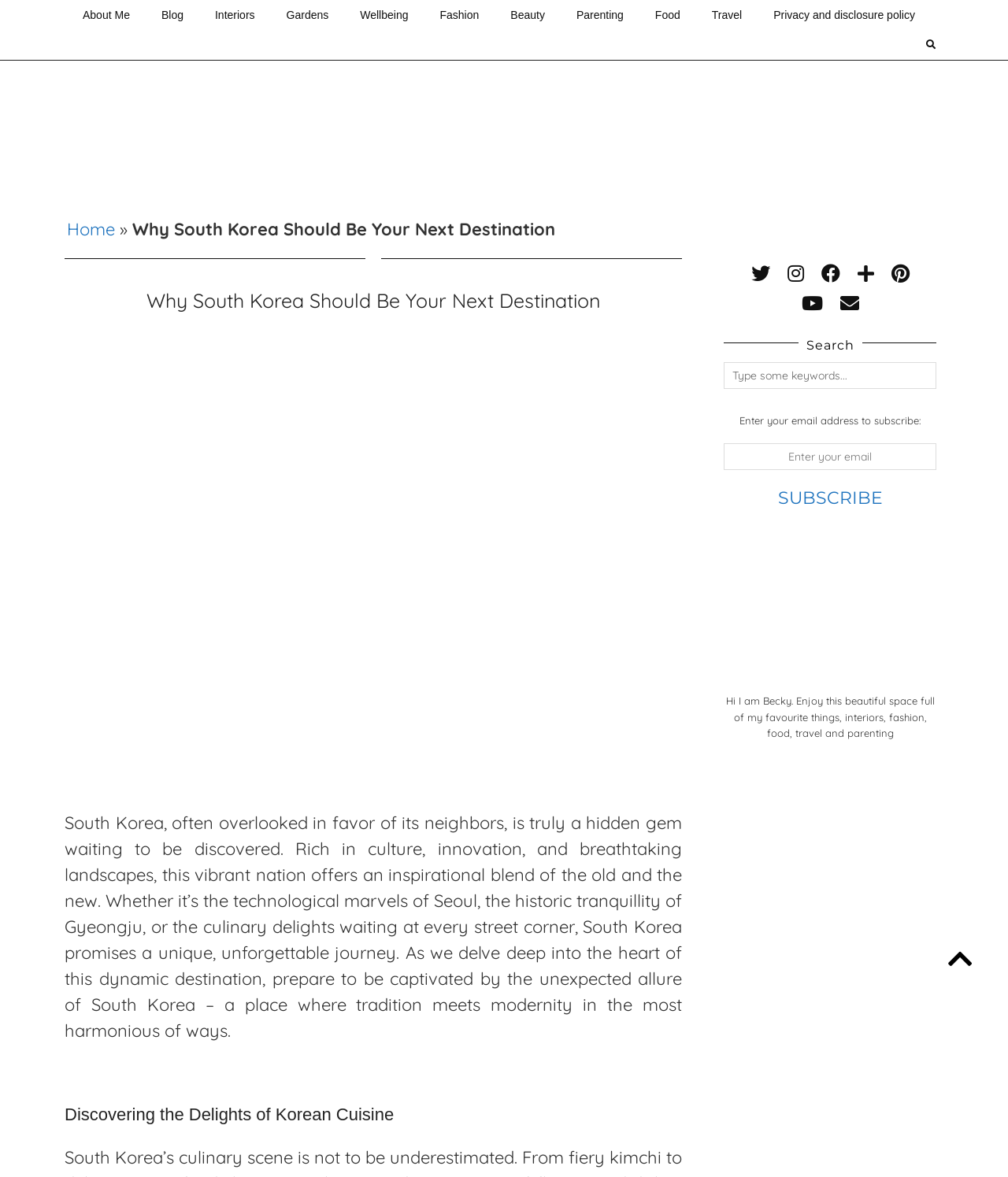Convey a detailed summary of the webpage, mentioning all key elements.

This webpage is about traveling to South Korea, with a focus on its cultural and natural attractions. At the top of the page, there is a header section with a logo "A Beautiful Space" accompanied by an image, and a navigation menu with links to various categories such as "About Me", "Blog", "Interiors", "Gardens", and more.

Below the header, there is a main content section with a title "Why South Korea Should Be Your Next Destination" in a large font size. This title is repeated again in a smaller font size below, followed by a descriptive paragraph about South Korea's rich culture, innovation, and breathtaking landscapes.

To the right of the main content section, there is a sidebar with social media links to Twitter, Instagram, Facebook, and more. Below the social media links, there is a search bar with a placeholder text "Type some keywords..." and a subscribe section where users can enter their email address to receive updates.

At the bottom of the page, there is a footer section with a brief introduction to the author, Becky, and her interests in interiors, fashion, food, travel, and parenting. There are also two small links, one with a magnifying glass icon and another with a cross icon, likely used for searching and closing a window, respectively.

Throughout the page, there are several images, including a large image accompanying the title "Why South Korea Should Be Your Next Destination" and smaller images used as icons for social media links. The overall layout is organized, with clear headings and concise text, making it easy to navigate and read.